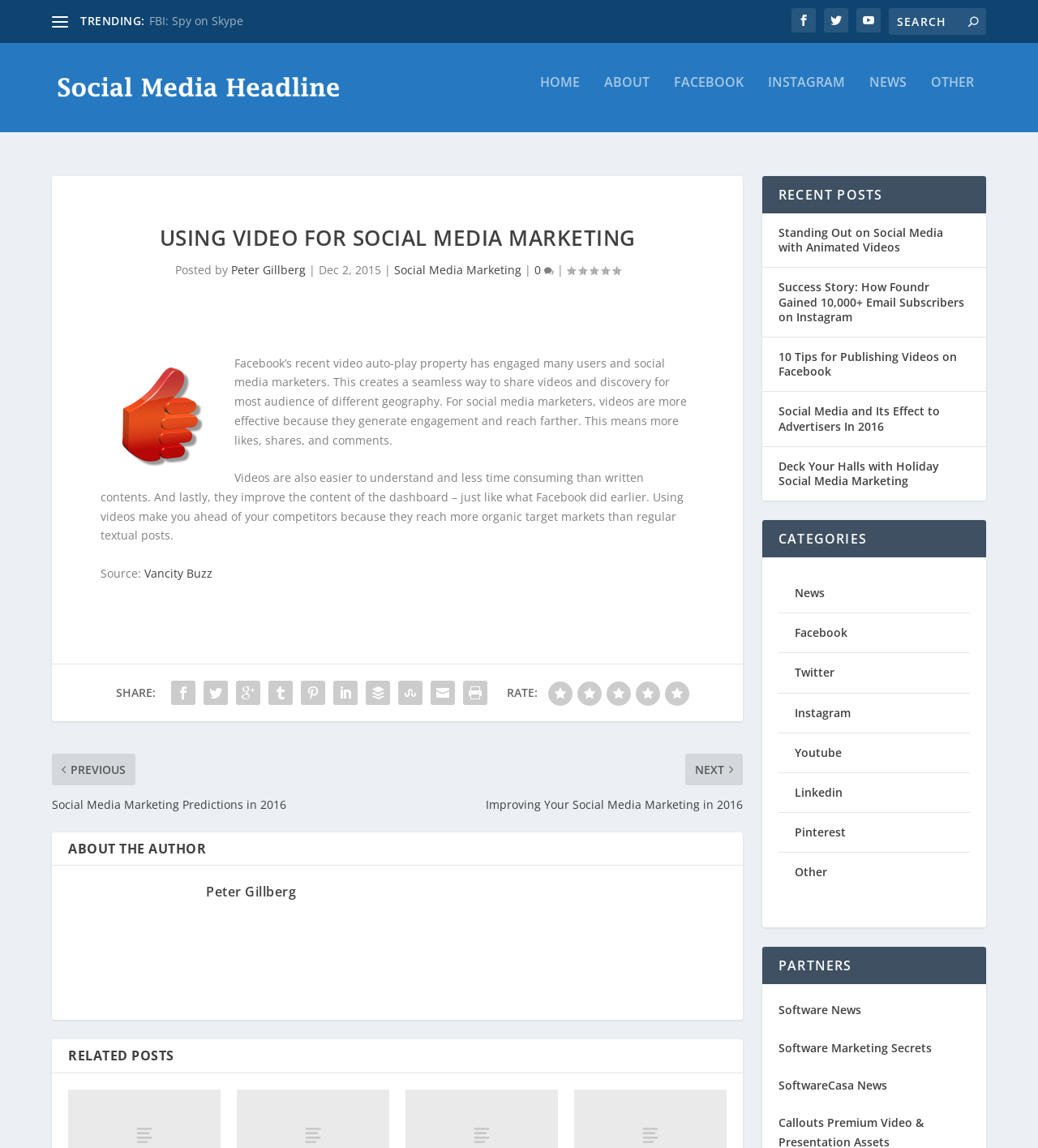Identify the bounding box coordinates of the region that should be clicked to execute the following instruction: "Read the article by Peter Gillberg".

[0.222, 0.218, 0.294, 0.232]